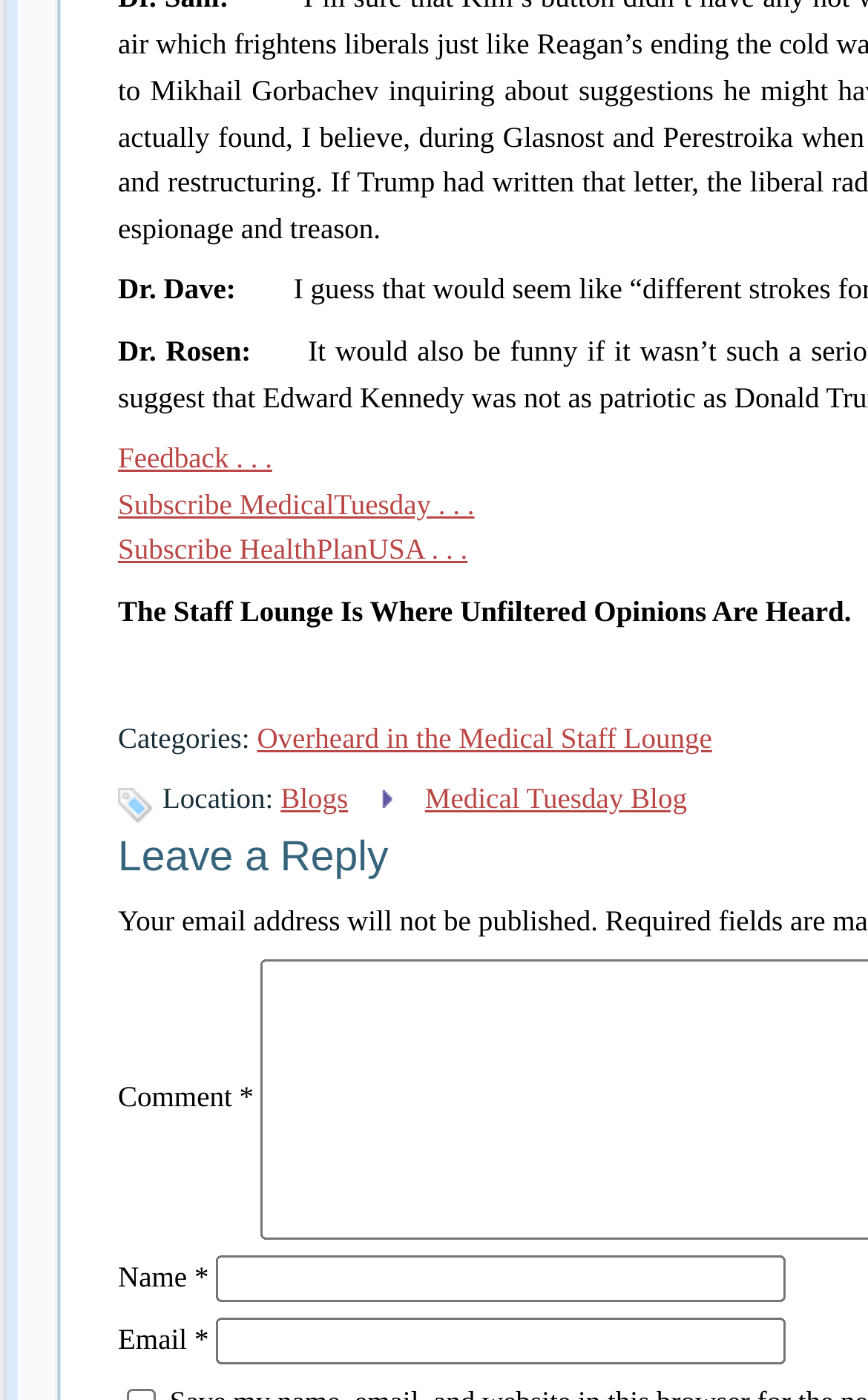Determine the bounding box coordinates of the element that should be clicked to execute the following command: "Click on the 'Feedback...' link".

[0.136, 0.315, 0.314, 0.338]